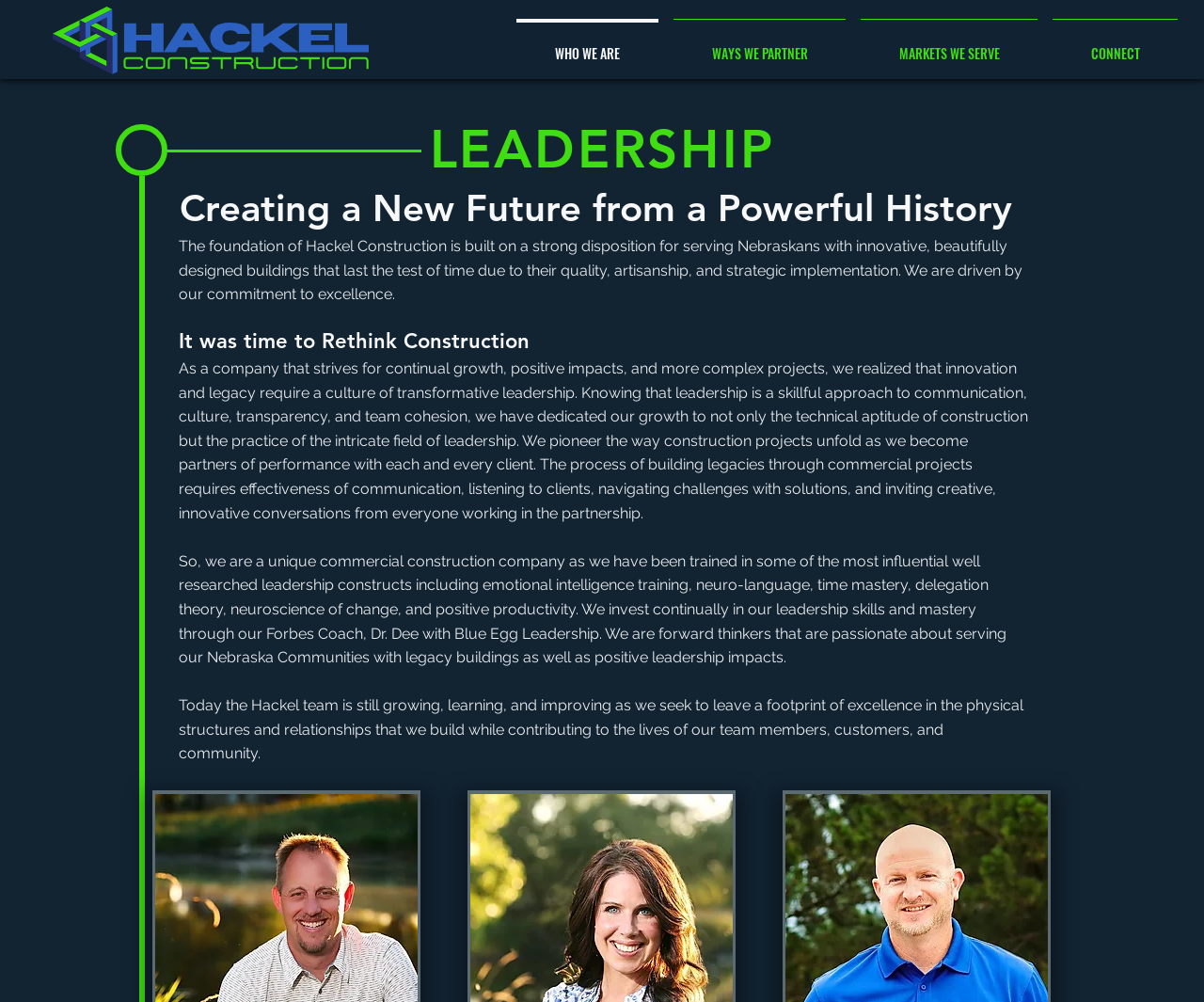Describe all the key features of the webpage in detail.

The webpage is about the leadership of Hackel Construction, a commercial construction company. At the top left, there is a link to an unknown page. Below it, a navigation menu labeled "Site" spans across the top of the page, containing five links: "WHO WE ARE", "WAYS WE PARTNER", "MARKETS WE SERVE", "CONNECT", and "LEADERSHIP". 

Below the navigation menu, a large heading "LEADERSHIP" is centered. A paragraph of text follows, describing the company's commitment to excellence and its focus on serving Nebraskans with innovative and beautifully designed buildings. 

Further down, another heading "It was time to Rethink Construction" is positioned, followed by a lengthy passage of text that explains the company's approach to leadership, emphasizing the importance of communication, culture, transparency, and team cohesion. The text also highlights the company's unique approach to leadership, including training in emotional intelligence, neuro-language, and other influential leadership constructs.

Below this passage, there are two more paragraphs of text. The first one describes the company's investment in leadership skills and its partnership with a Forbes Coach. The second one reflects on the company's growth and its goal to leave a footprint of excellence in the physical structures and relationships it builds.

Finally, a heading "Creating a New Future from a Powerful History" is positioned near the bottom of the page.